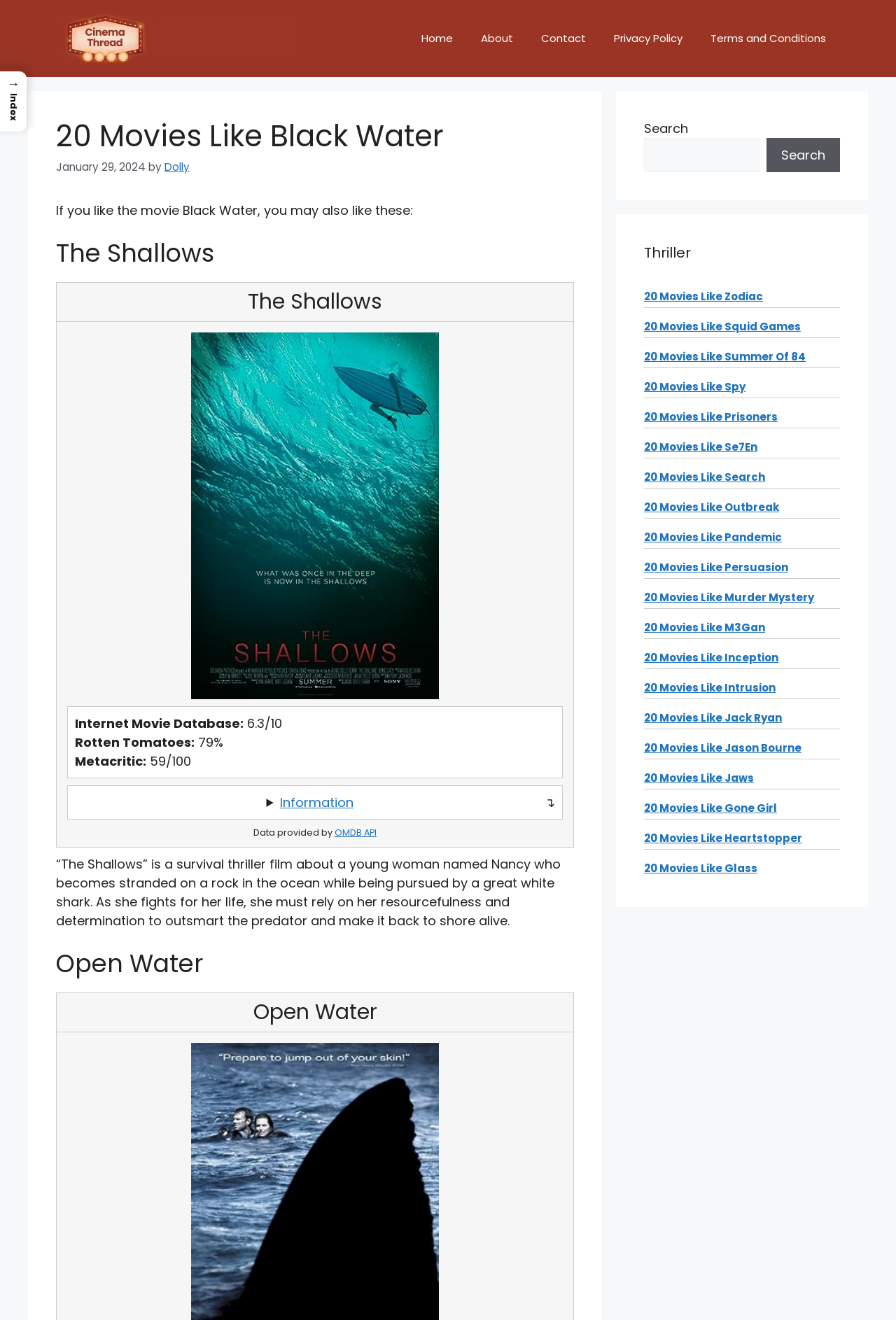Can you extract the headline from the webpage for me?

20 Movies Like Black Water